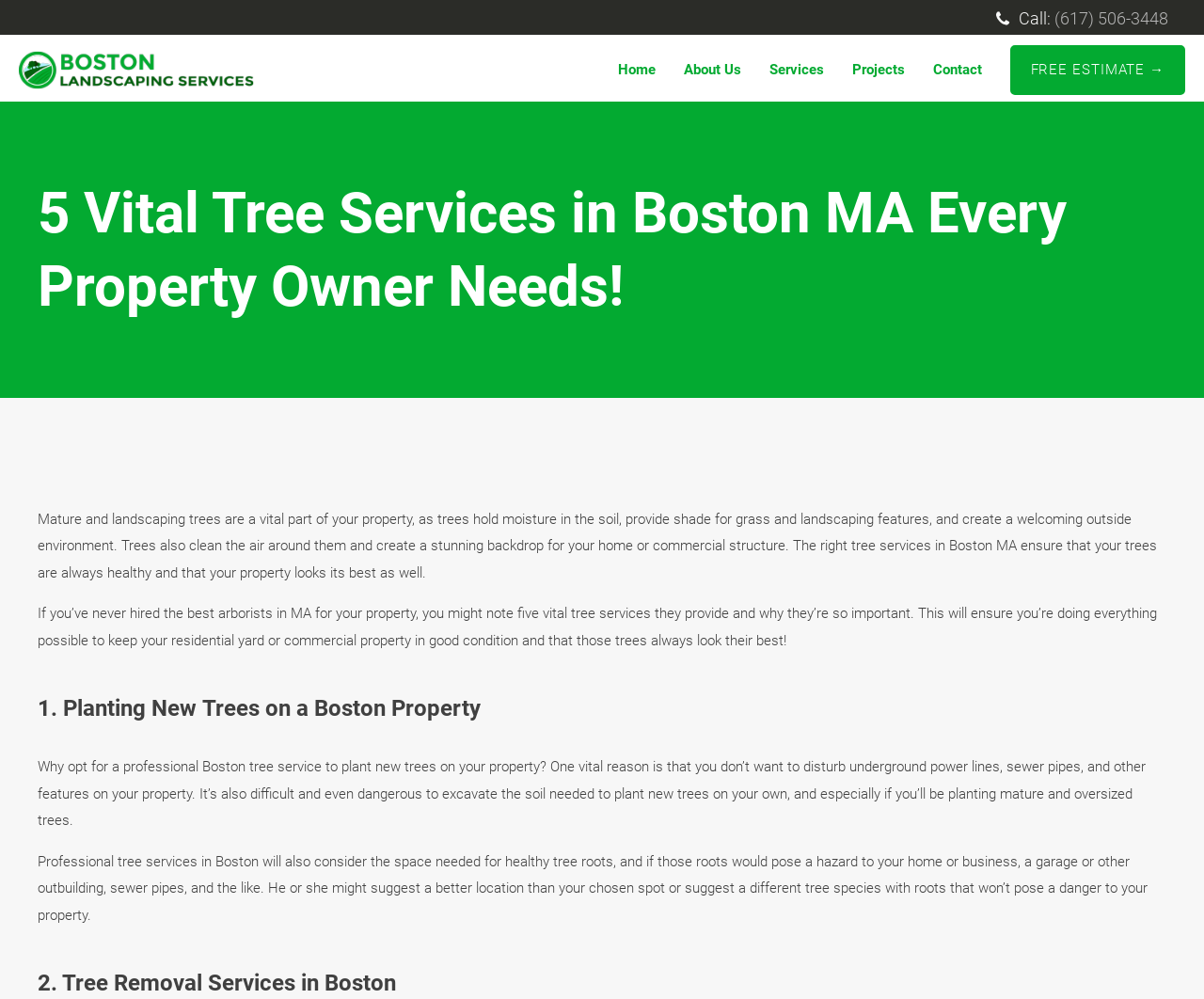Determine the bounding box coordinates for the HTML element mentioned in the following description: "(617) 506-3448". The coordinates should be a list of four floats ranging from 0 to 1, represented as [left, top, right, bottom].

[0.876, 0.007, 0.97, 0.03]